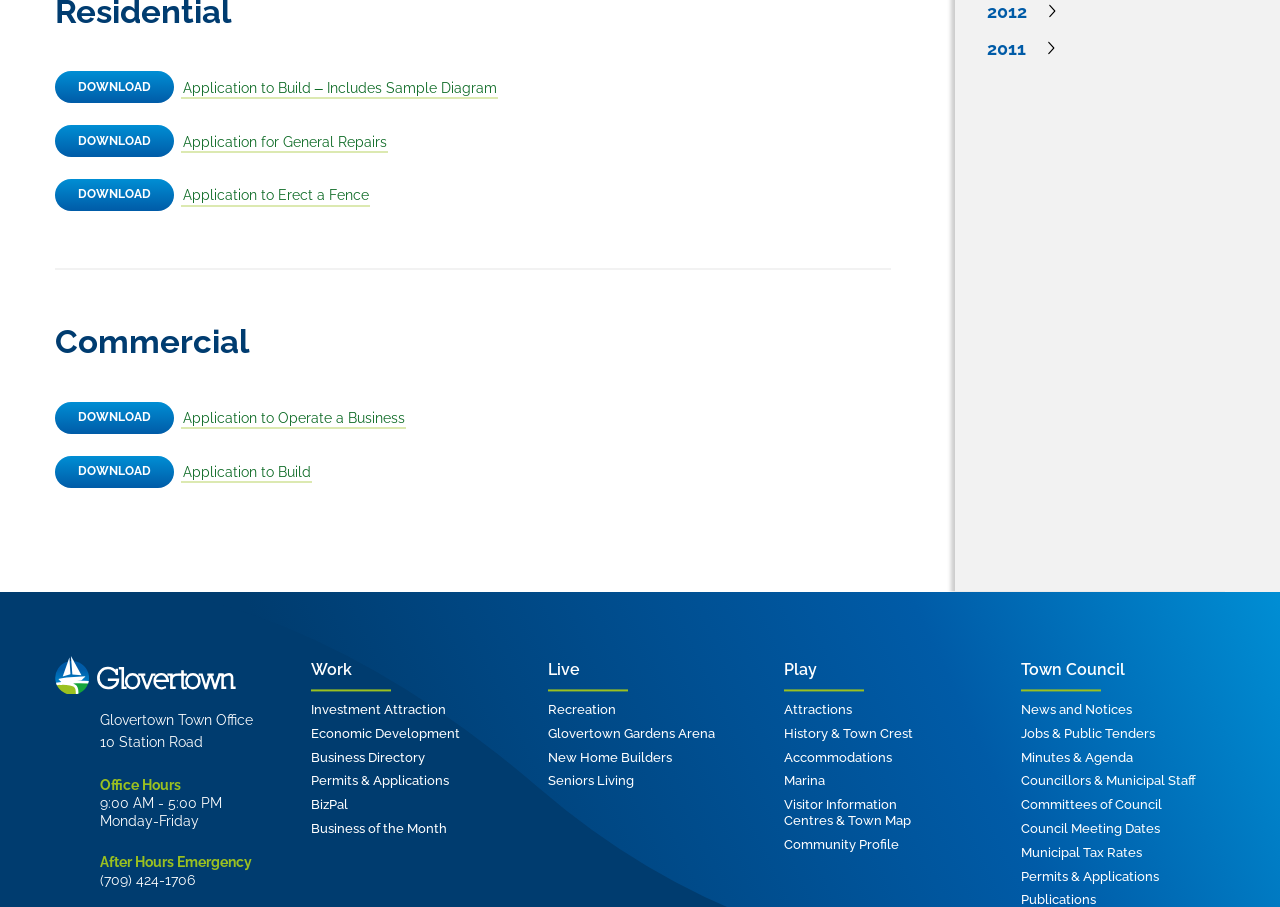Can you show the bounding box coordinates of the region to click on to complete the task described in the instruction: "Click the link to apply for general repairs"?

[0.141, 0.143, 0.303, 0.168]